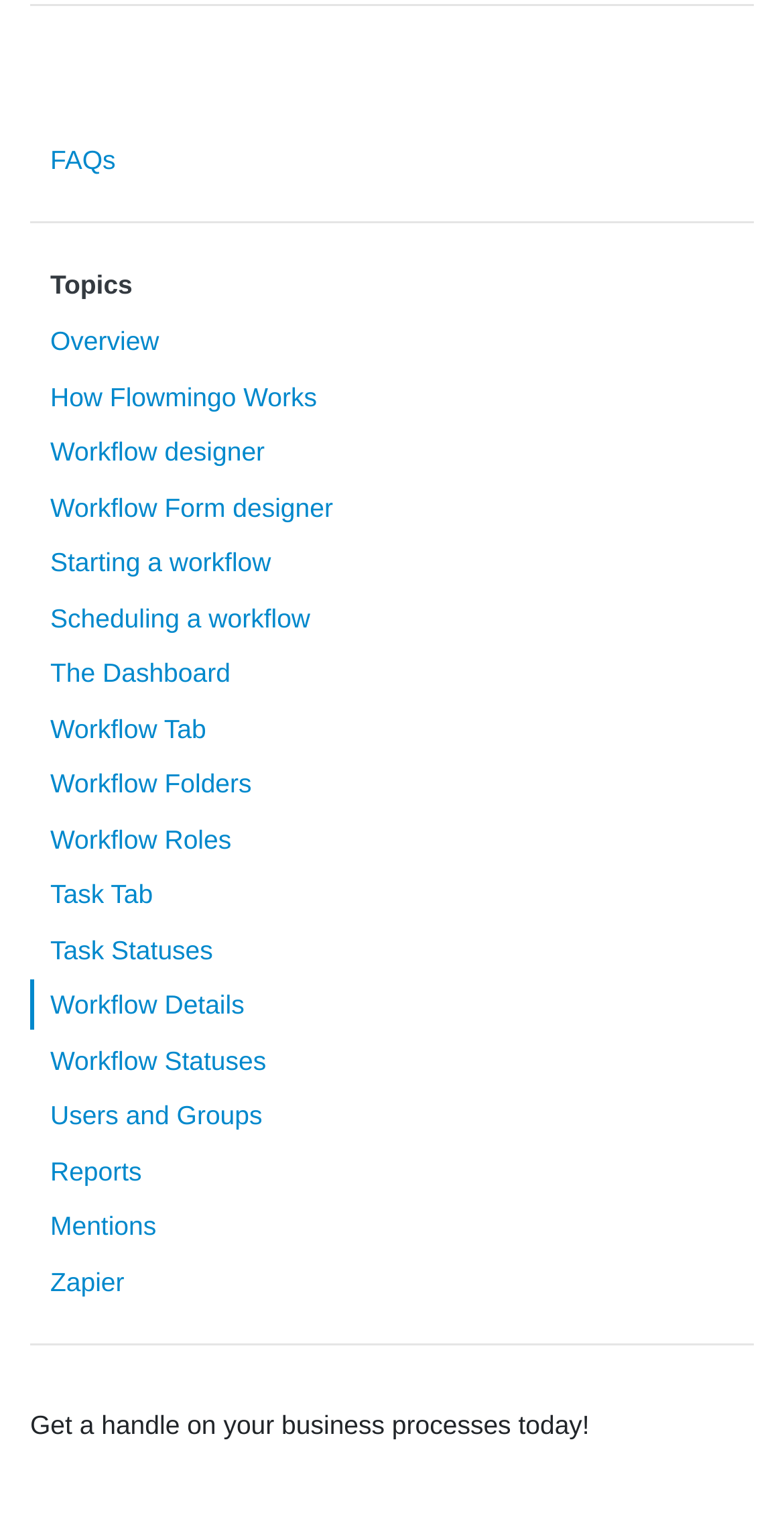Answer succinctly with a single word or phrase:
What is the text below the last link?

Get a handle on your business processes today!